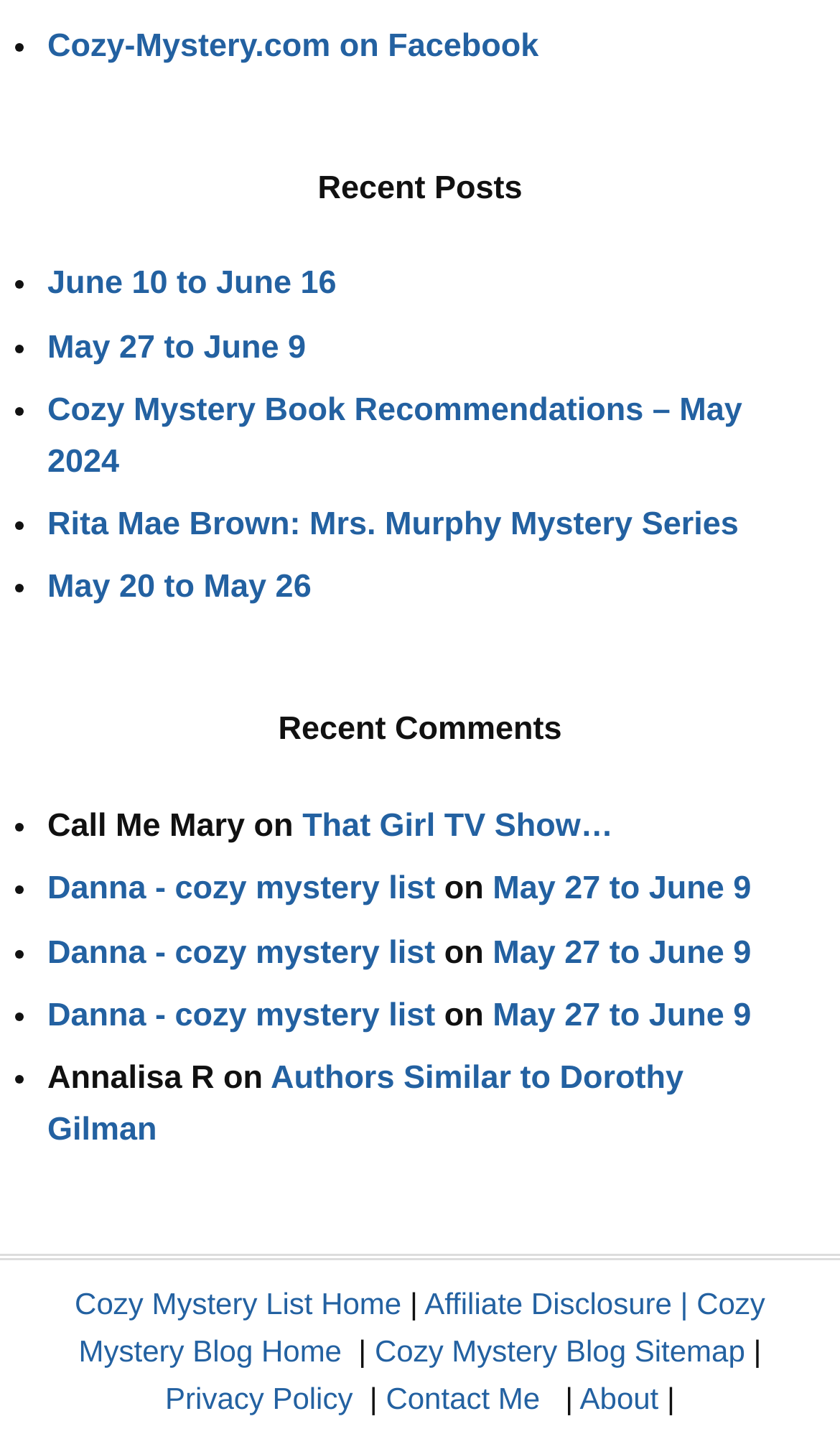Determine the bounding box coordinates (top-left x, top-left y, bottom-right x, bottom-right y) of the UI element described in the following text: Affiliate Disclosure

[0.505, 0.897, 0.8, 0.921]